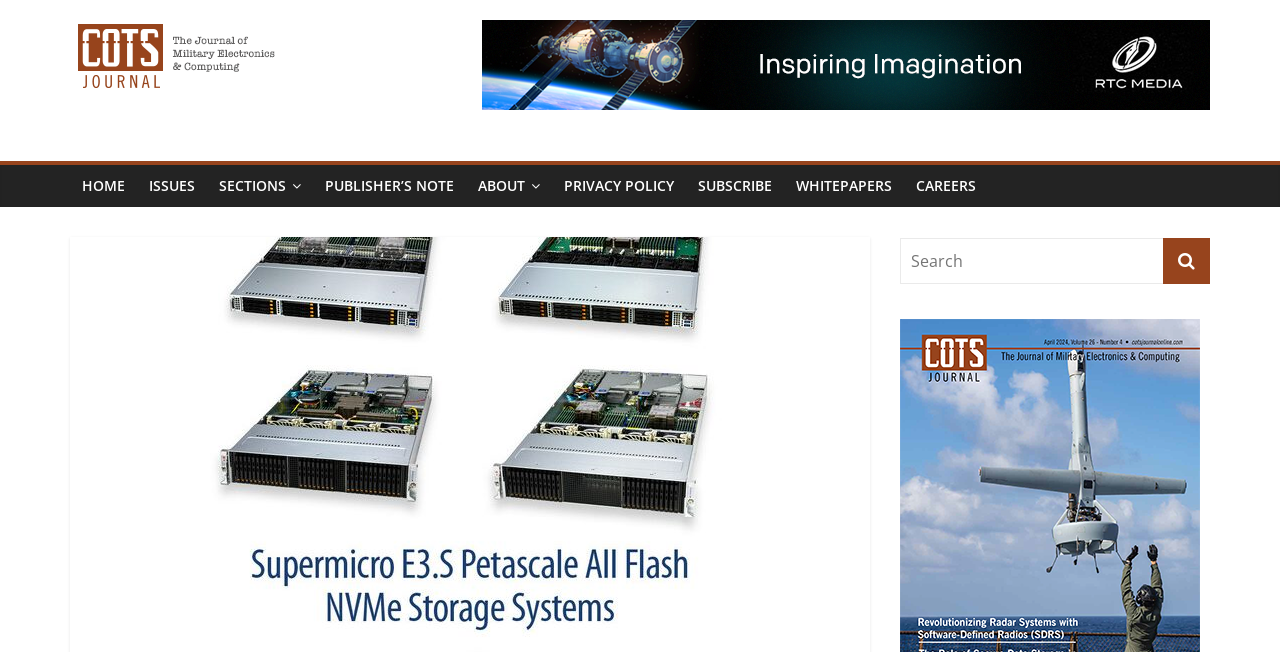Please provide a comprehensive response to the question below by analyzing the image: 
What is the last link on the top navigation bar?

The top navigation bar includes several links, and the last link on the right side is 'CAREERS'. This link is likely to lead to a page with job opportunities or career-related information.